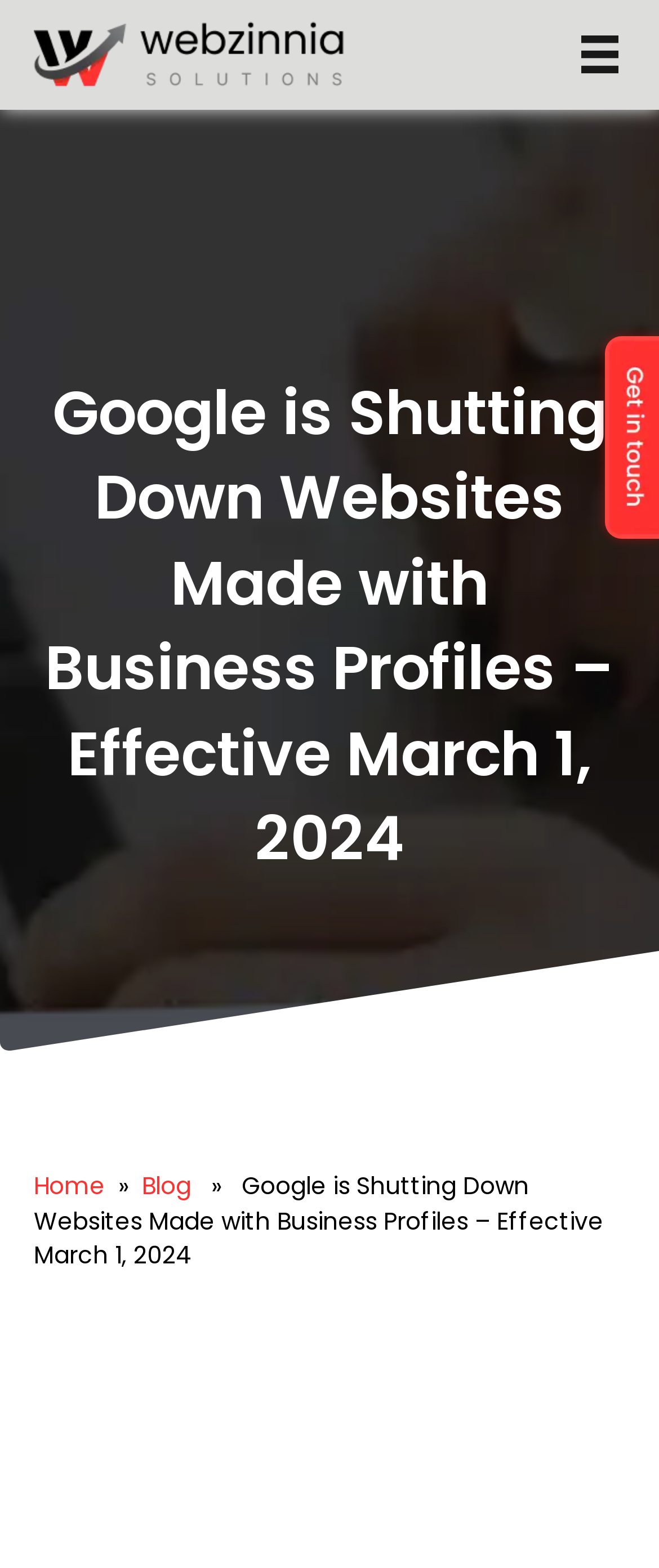How many menu items are there?
Based on the visual details in the image, please answer the question thoroughly.

There are three menu items on the webpage, which can be found by looking at the links and static text elements at the top of the webpage. The menu items are 'Home', 'Blog', and another item separated by '»' characters.